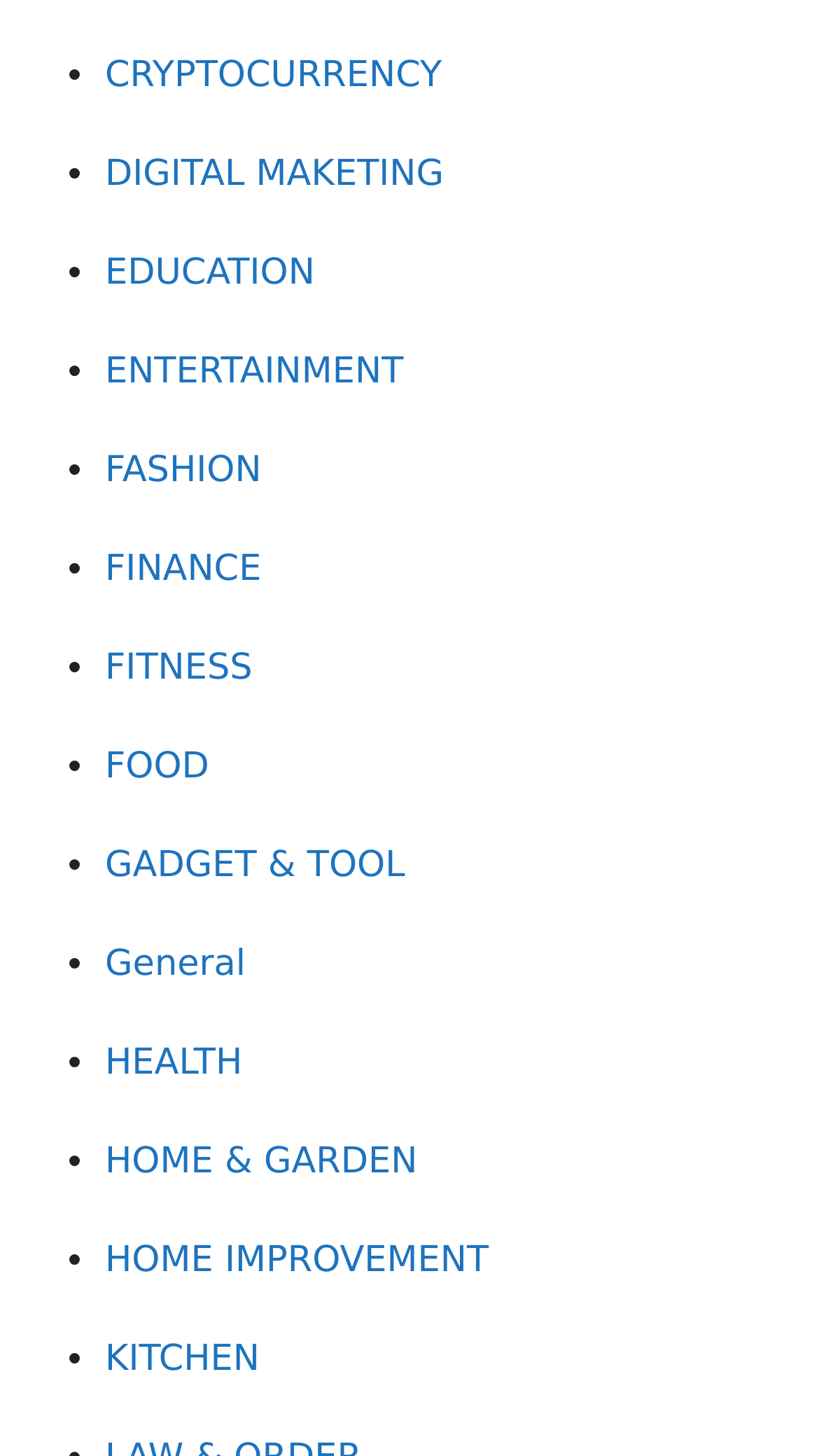Bounding box coordinates are specified in the format (top-left x, top-left y, bottom-right x, bottom-right y). All values are floating point numbers bounded between 0 and 1. Please provide the bounding box coordinate of the region this sentence describes: HOME & GARDEN

[0.128, 0.781, 0.764, 0.837]